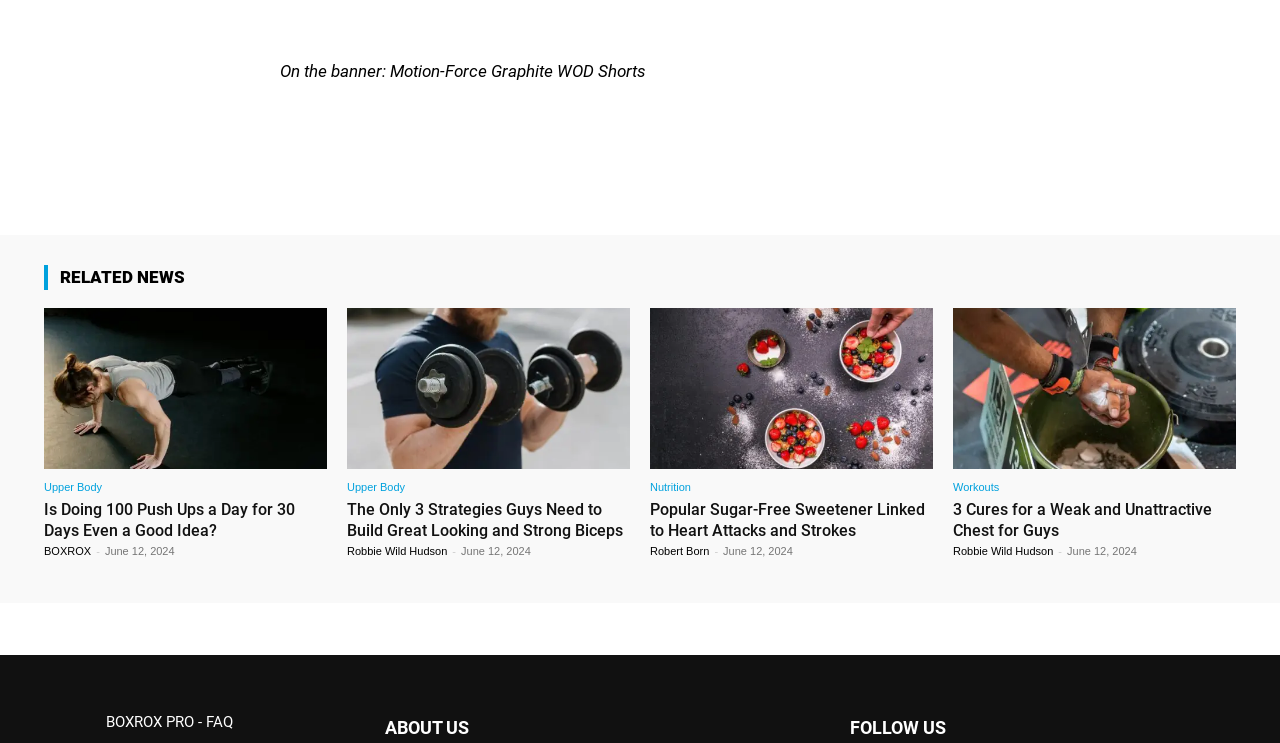Please determine the bounding box coordinates of the clickable area required to carry out the following instruction: "Read '3 Cures for a Weak and Unattractive Chest for Guys'". The coordinates must be four float numbers between 0 and 1, represented as [left, top, right, bottom].

[0.745, 0.414, 0.966, 0.631]